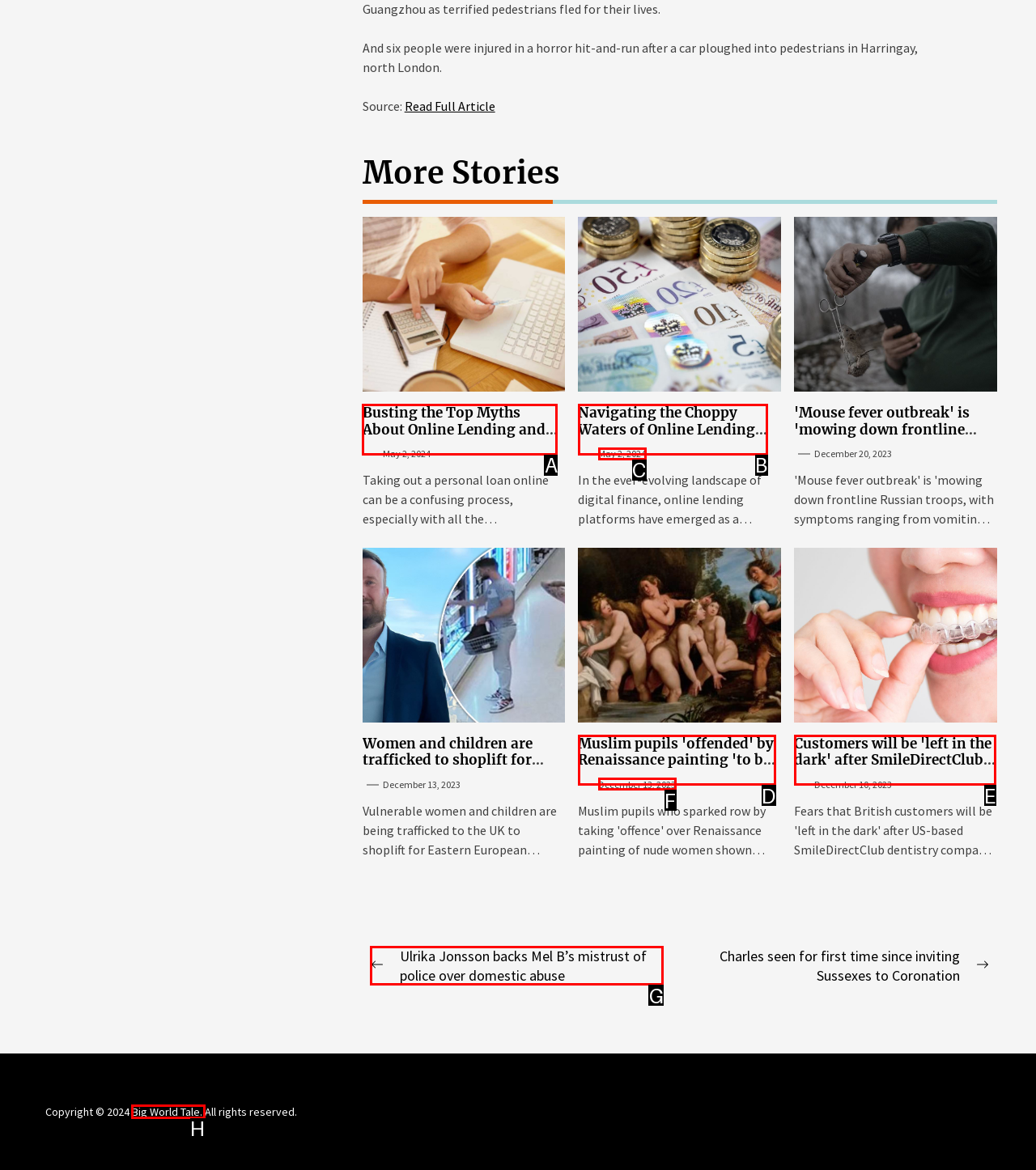What option should I click on to execute the task: Visit Big World Tale? Give the letter from the available choices.

H